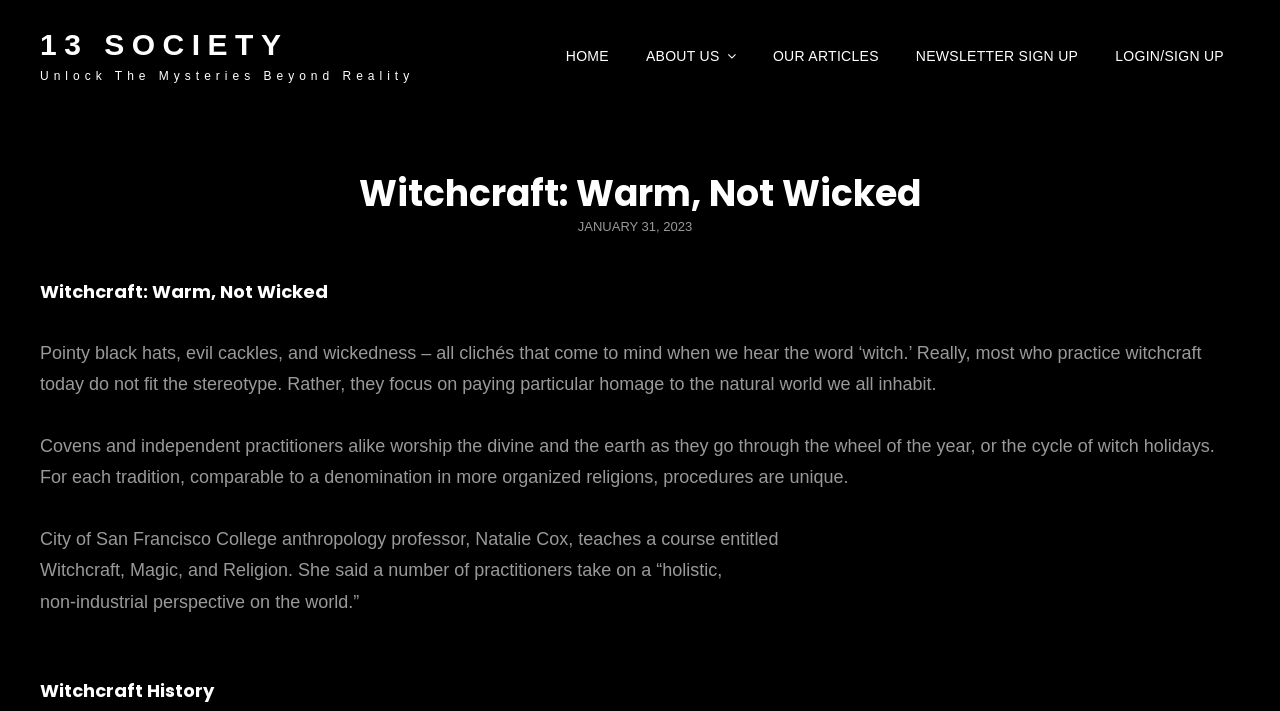Please study the image and answer the question comprehensively:
How many menu items are in the primary menu?

The primary menu can be found on the top-right side of the webpage. It contains 5 menu items: 'HOME', 'ABOUT US', 'OUR ARTICLES', 'NEWSLETTER SIGN UP', and 'LOGIN/SIGN UP'.